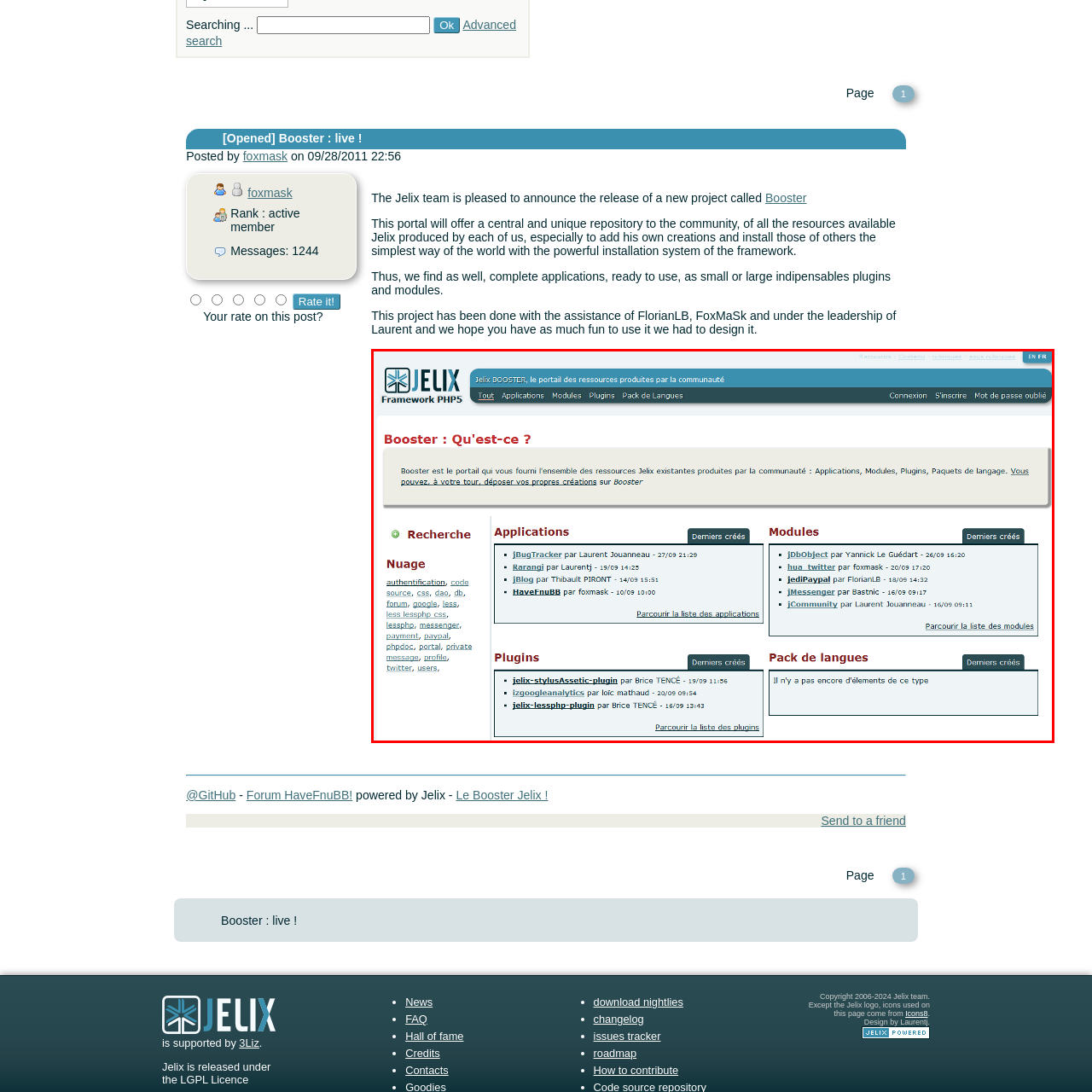What is the purpose of the 'Booster : Qu'est-ce ?' section?
Inspect the image enclosed by the red bounding box and respond with as much detail as possible.

The 'Booster : Qu'est-ce ?' section is located underneath the logo and serves to outline the purpose of the platform, which is to facilitate the sharing and accessing of various resources developed using the Jelix framework.